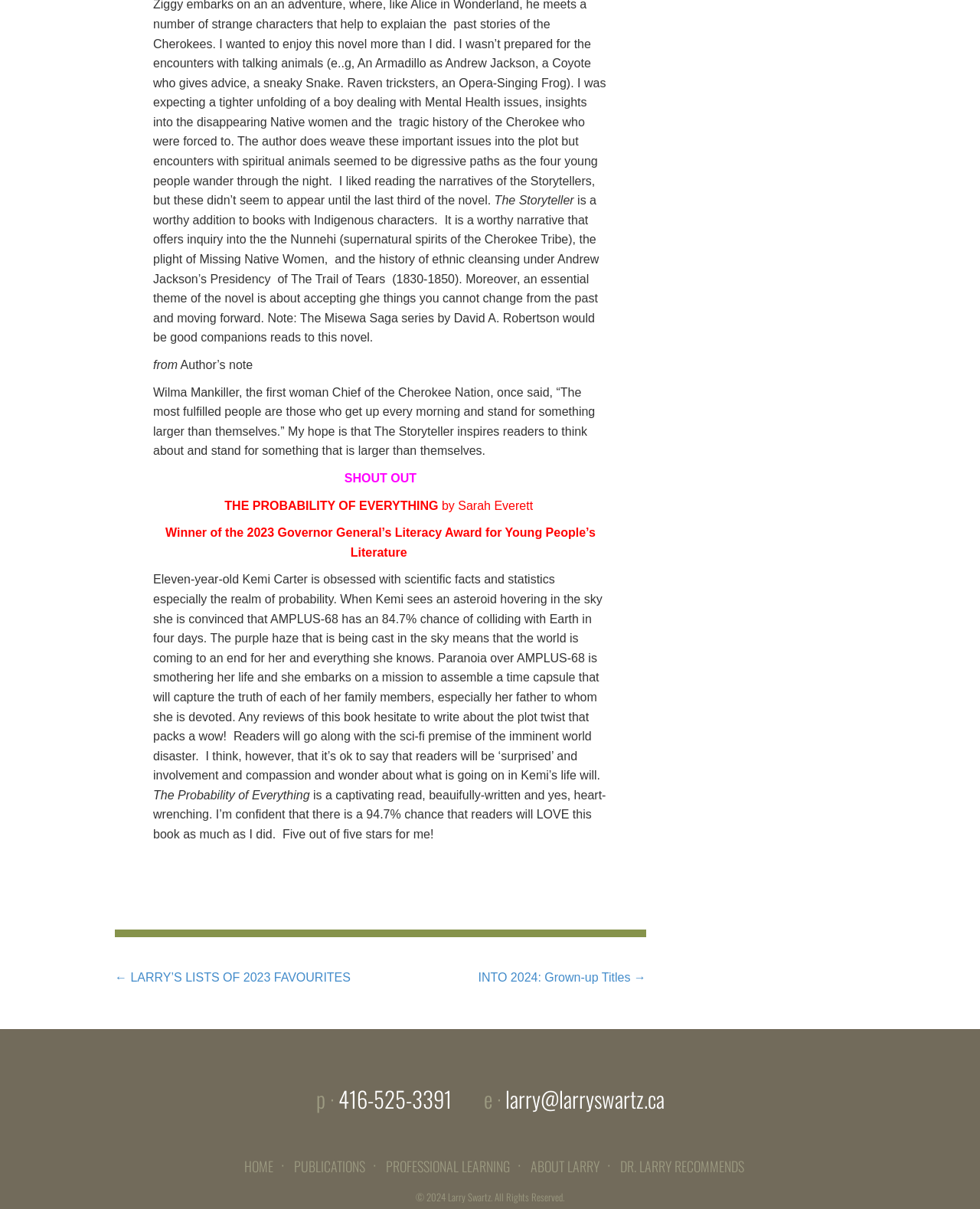Bounding box coordinates are specified in the format (top-left x, top-left y, bottom-right x, bottom-right y). All values are floating point numbers bounded between 0 and 1. Please provide the bounding box coordinate of the region this sentence describes: HOME

[0.249, 0.956, 0.279, 0.973]